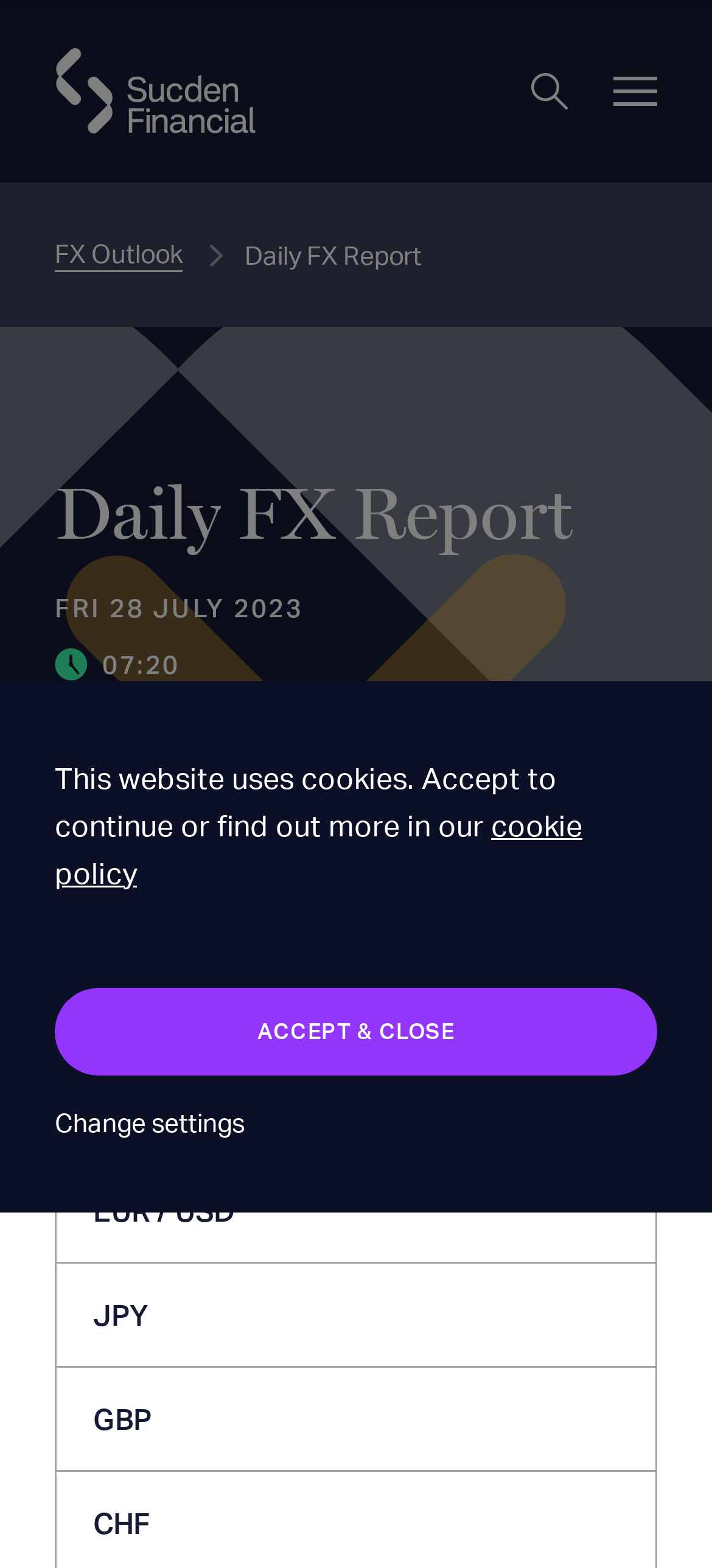Select the bounding box coordinates of the element I need to click to carry out the following instruction: "Save preferences".

[0.077, 0.948, 0.438, 0.992]